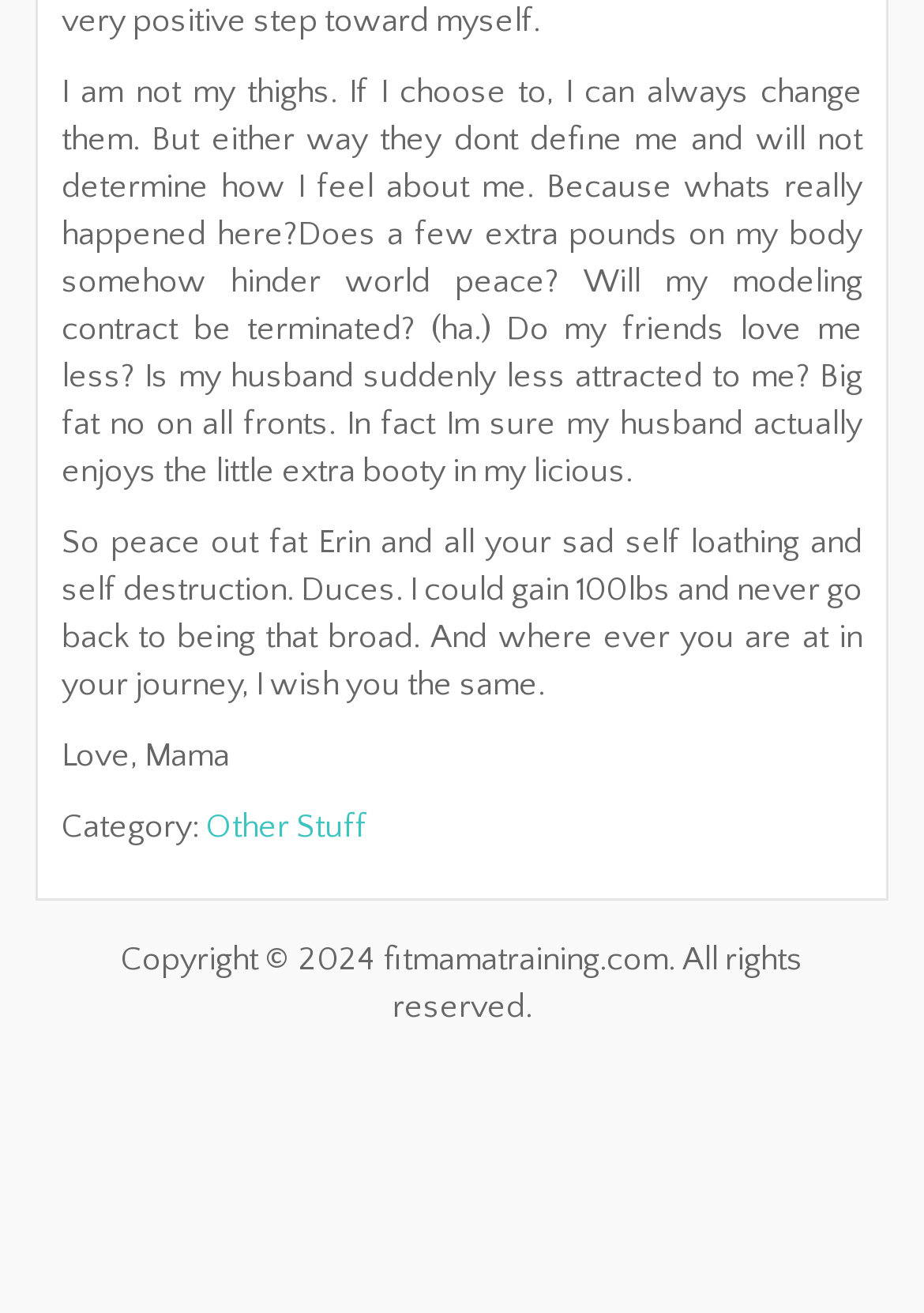Give a one-word or short phrase answer to the question: 
What is the category of the blog post?

Other Stuff